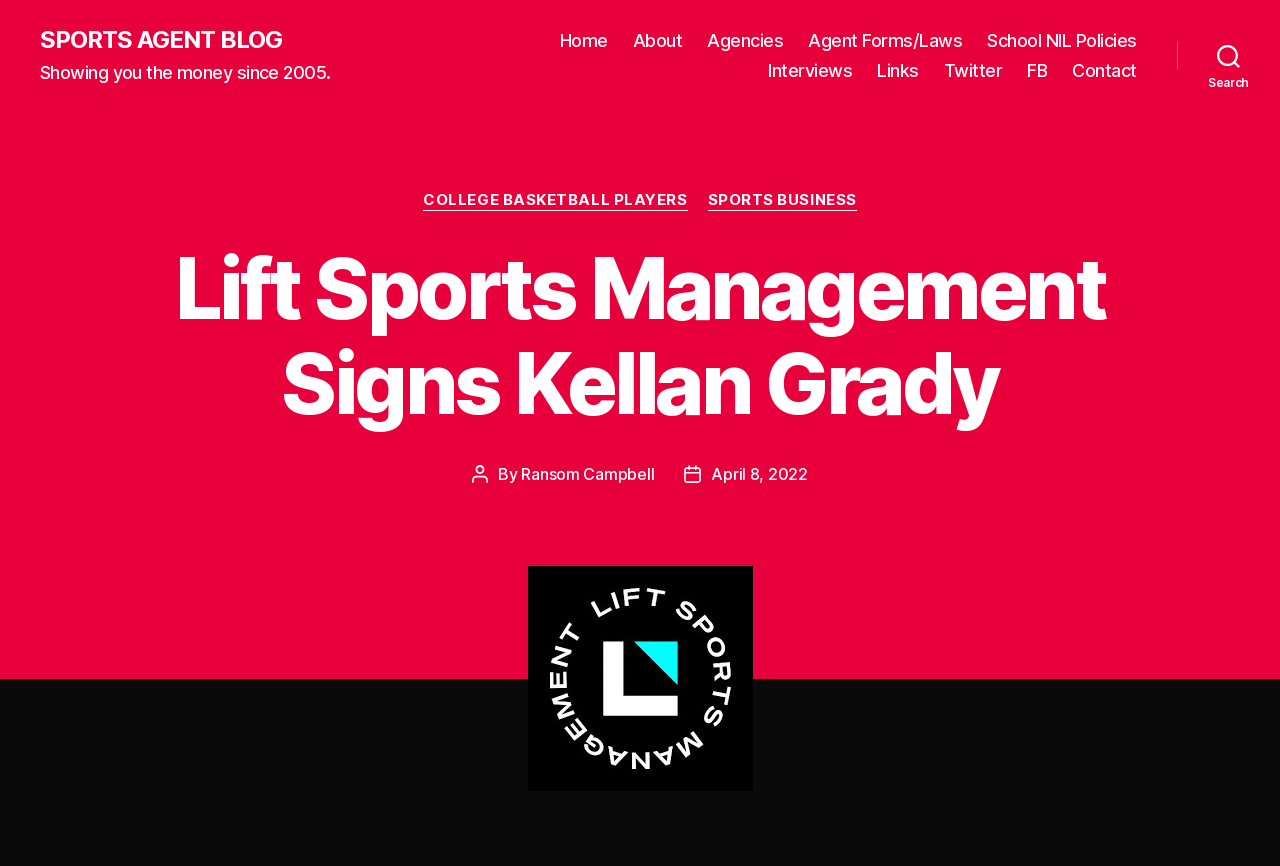Determine the bounding box coordinates for the region that must be clicked to execute the following instruction: "check post date".

[0.556, 0.536, 0.631, 0.559]